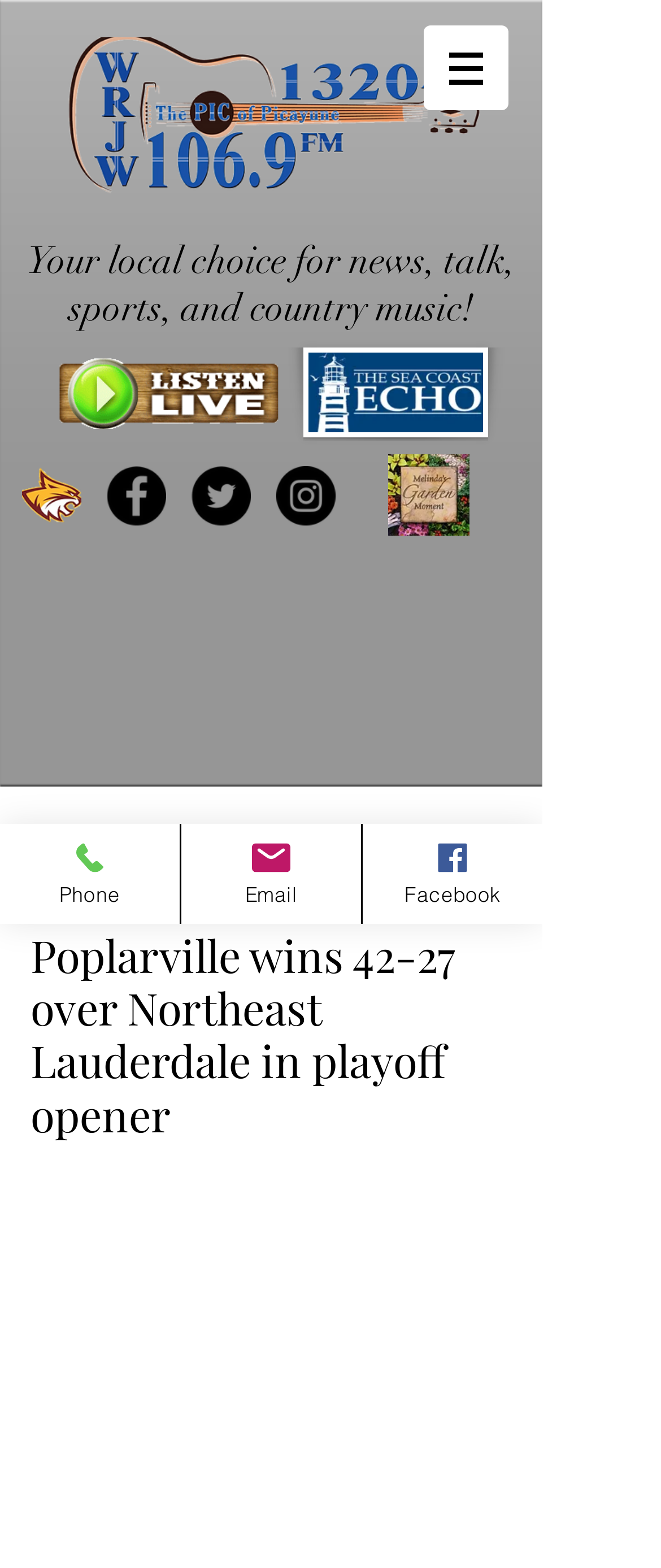What is the image to the right of the 'Email' link?
Examine the image and give a concise answer in one word or a short phrase.

An envelope